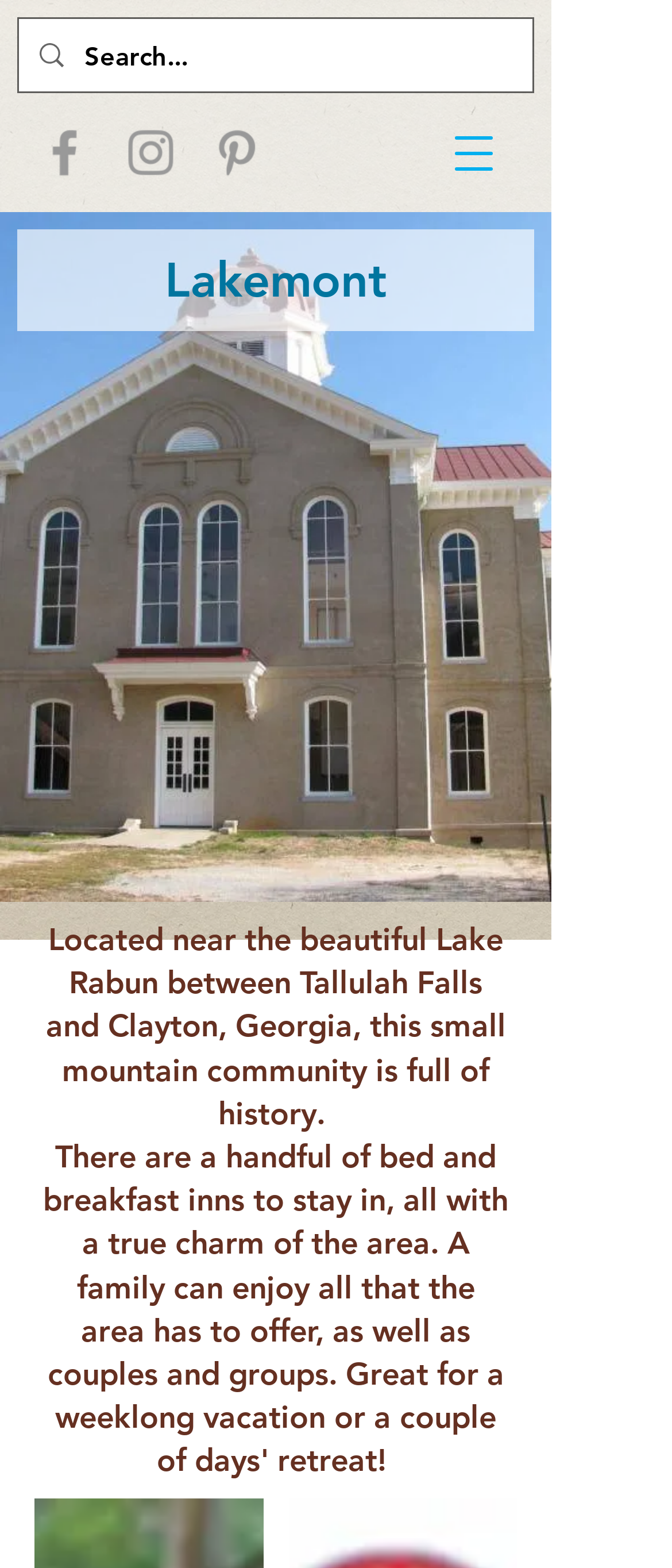What is the name of the mountain community?
Refer to the image and provide a thorough answer to the question.

I found the answer by reading the heading element with the text 'Lakemont'.